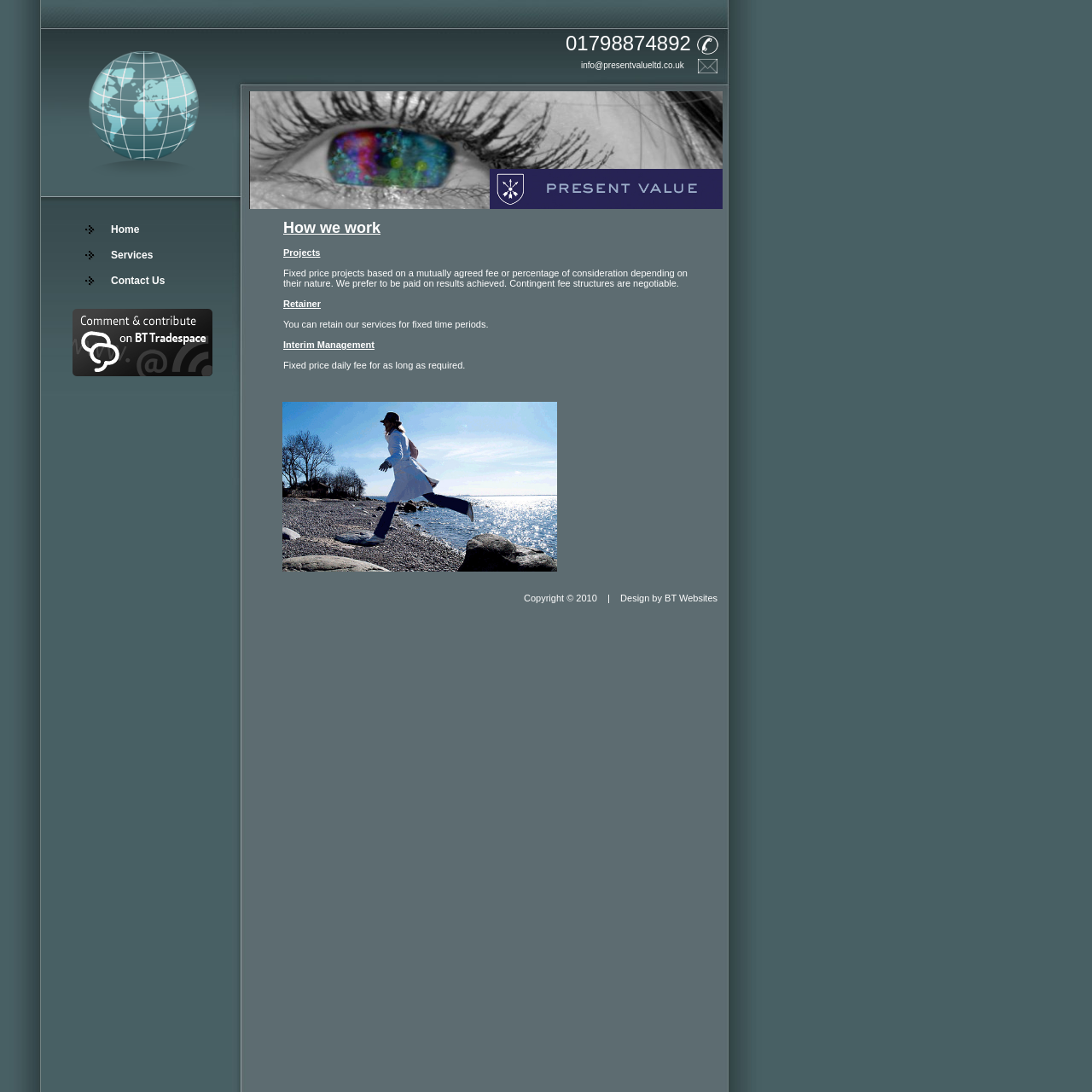Provide the bounding box coordinates of the HTML element described as: "Contact Us". The bounding box coordinates should be four float numbers between 0 and 1, i.e., [left, top, right, bottom].

[0.07, 0.249, 0.25, 0.265]